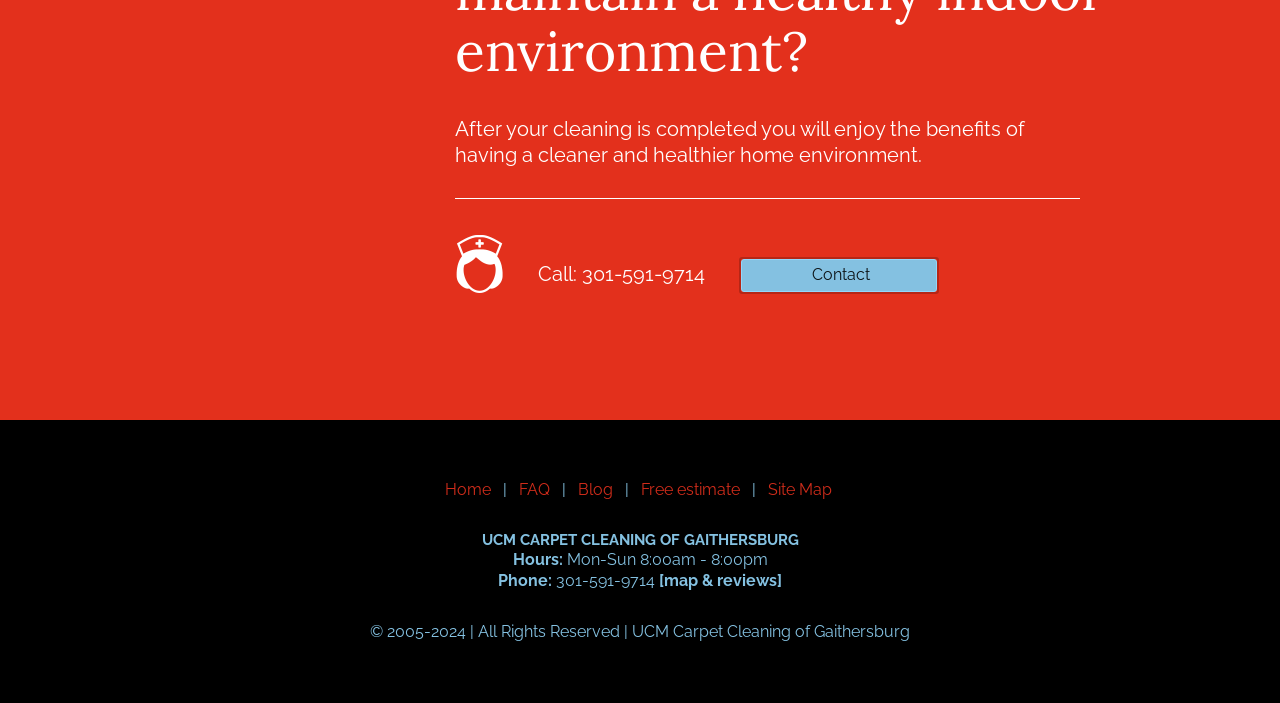What is the company's phone number?
Please respond to the question with a detailed and well-explained answer.

The phone number can be found in the top section of the webpage, inside a link element, and also in the bottom section, as a static text element.